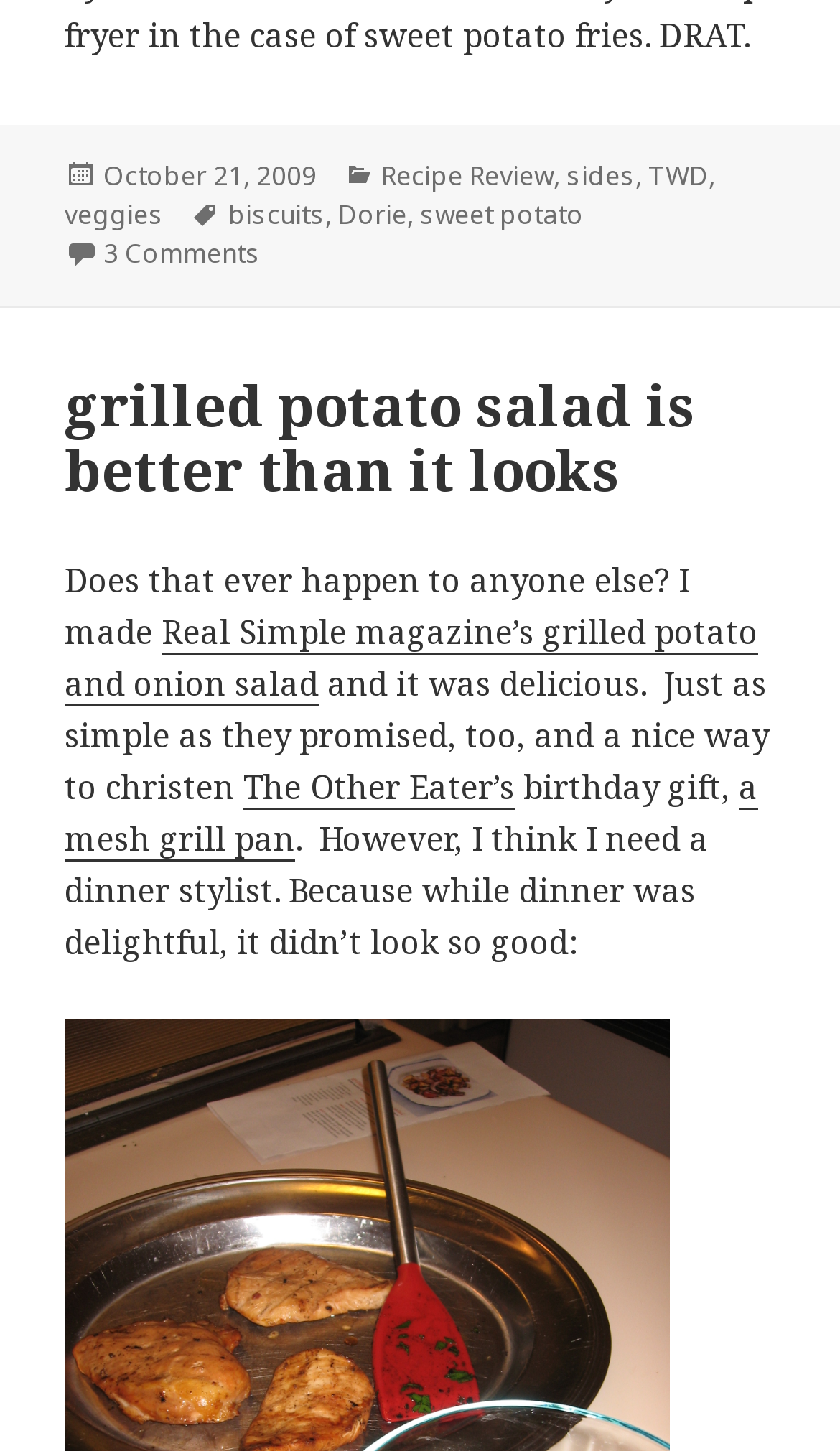What is the name of the magazine mentioned in the post?
Answer with a single word or phrase by referring to the visual content.

Real Simple